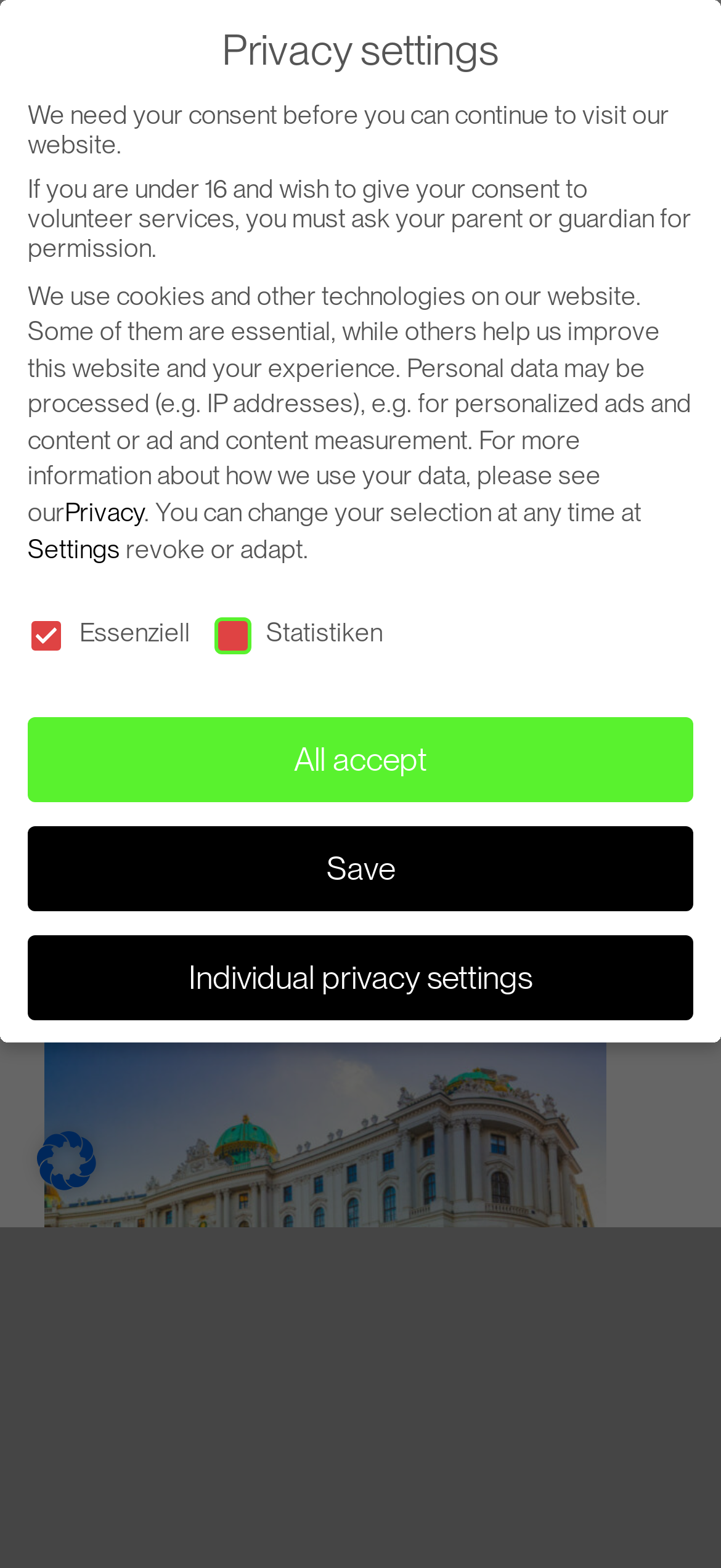How many buttons are there in the privacy settings section?
Please provide a single word or phrase as the answer based on the screenshot.

4